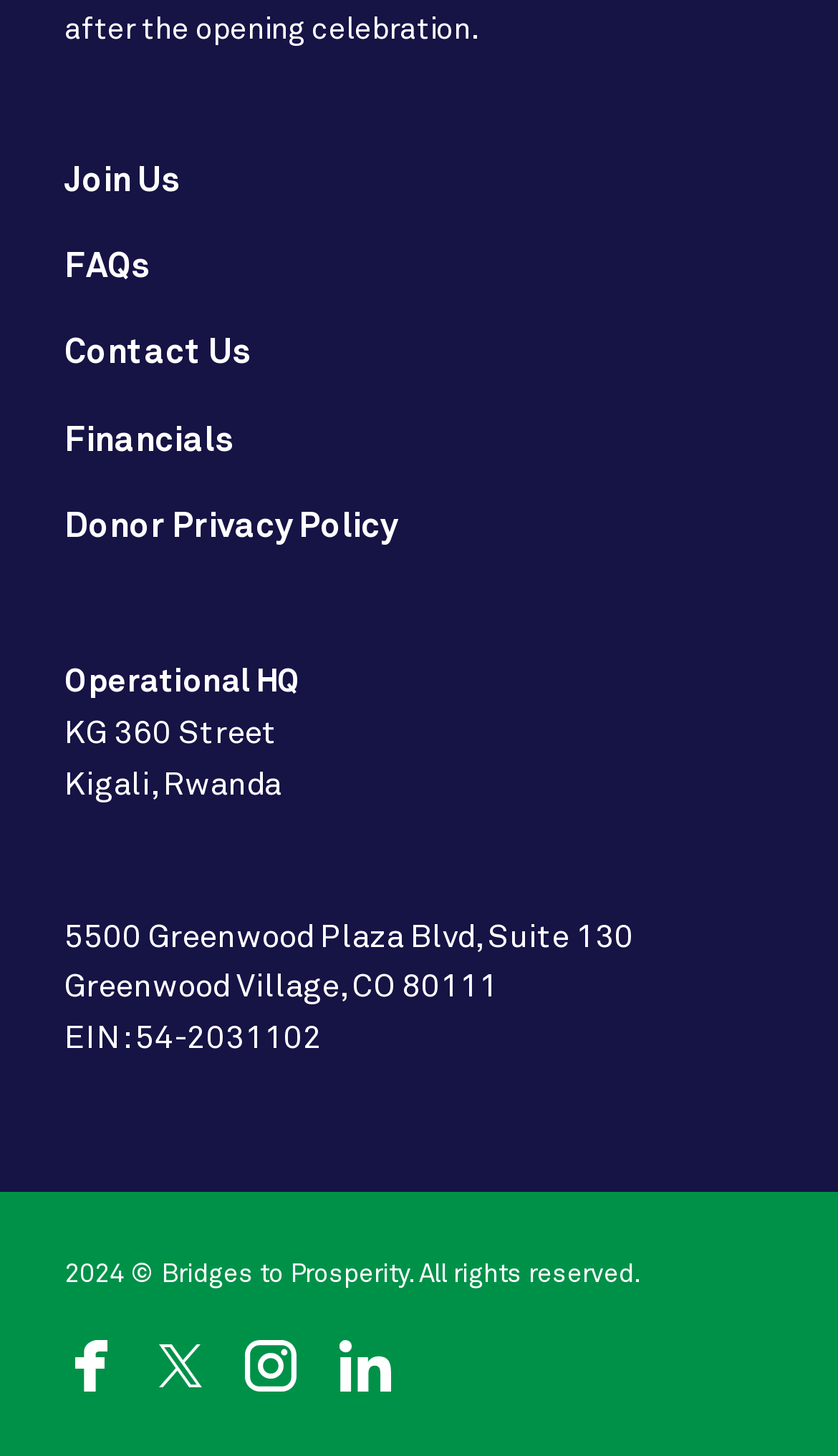What is the year of copyright?
From the image, provide a succinct answer in one word or a short phrase.

2024